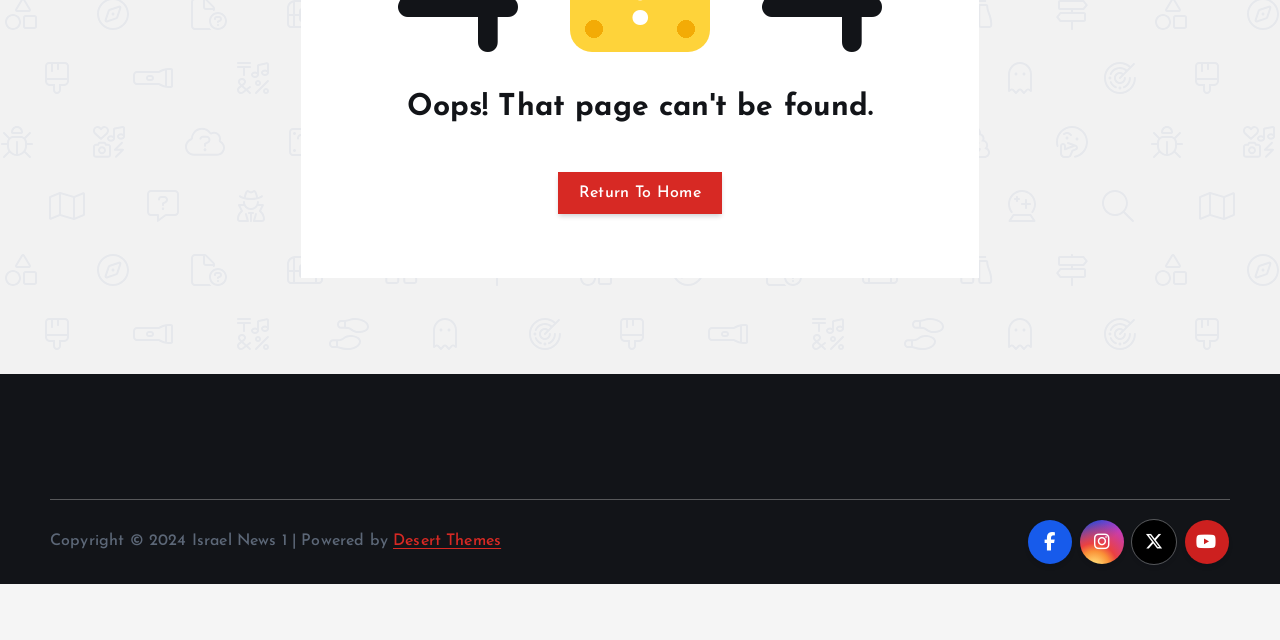Please specify the bounding box coordinates in the format (top-left x, top-left y, bottom-right x, bottom-right y), with all values as floating point numbers between 0 and 1. Identify the bounding box of the UI element described by: Desert Themes

[0.307, 0.834, 0.392, 0.859]